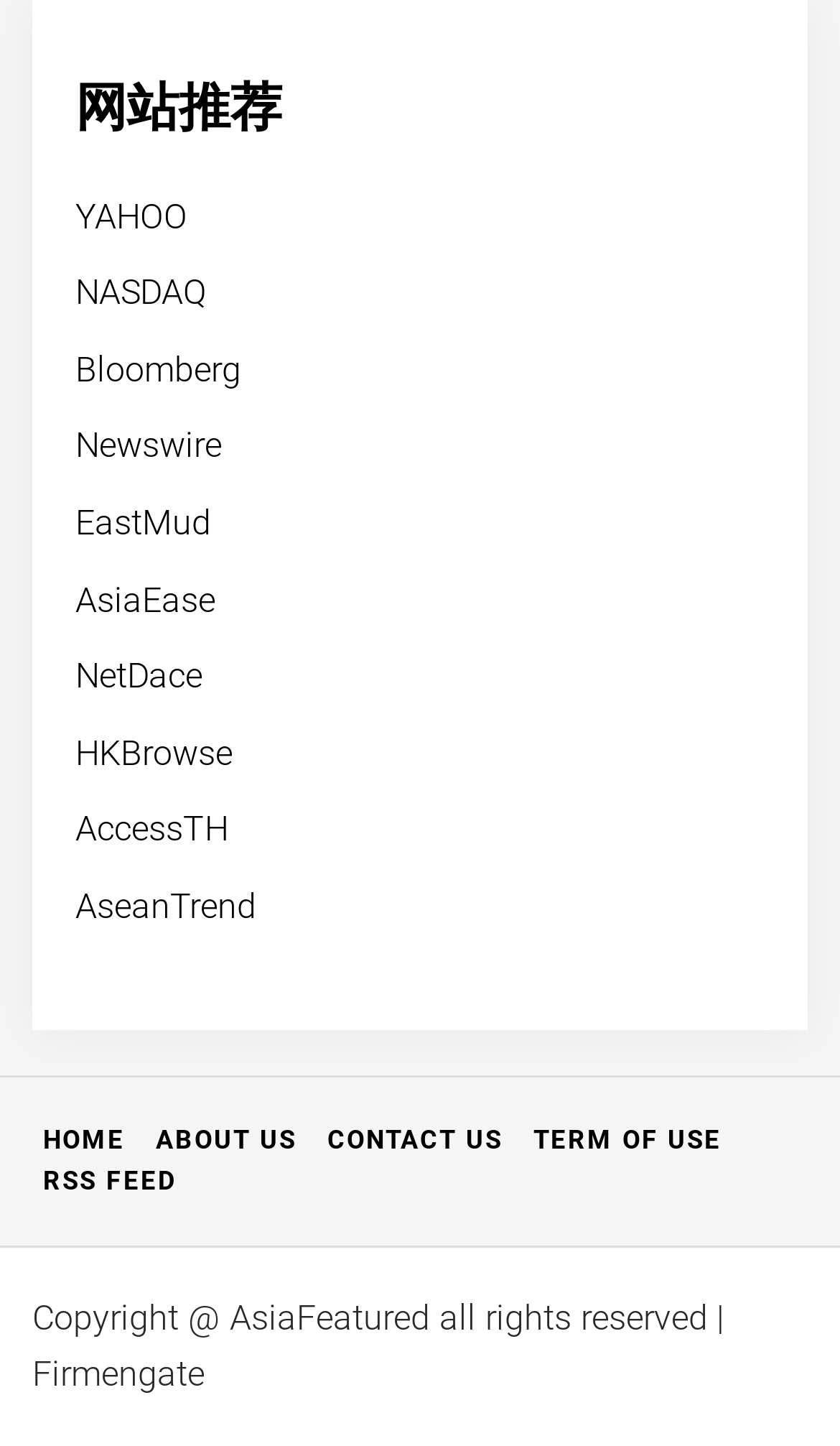What is the first link on the webpage?
Please provide a single word or phrase answer based on the image.

YAHOO